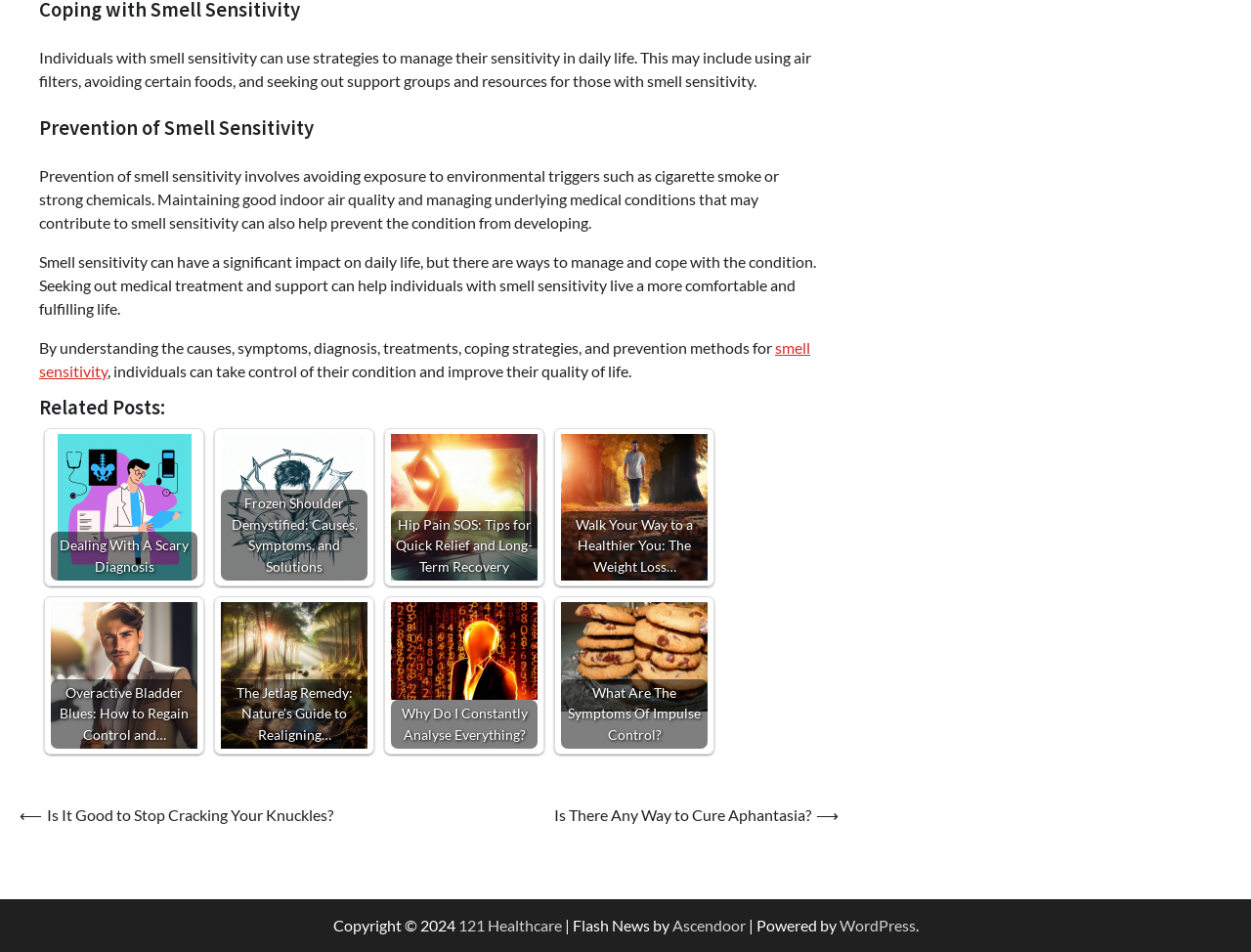Analyze the image and answer the question with as much detail as possible: 
What is the purpose of the 'Related Posts' section?

The 'Related Posts' section seems to be providing additional resources or articles related to health and wellness, as evidenced by the links to posts such as 'Dealing With A Scary Diagnosis' and 'Hip Pain SOS: Tips for Quick Relief and Long-Term Recovery'.